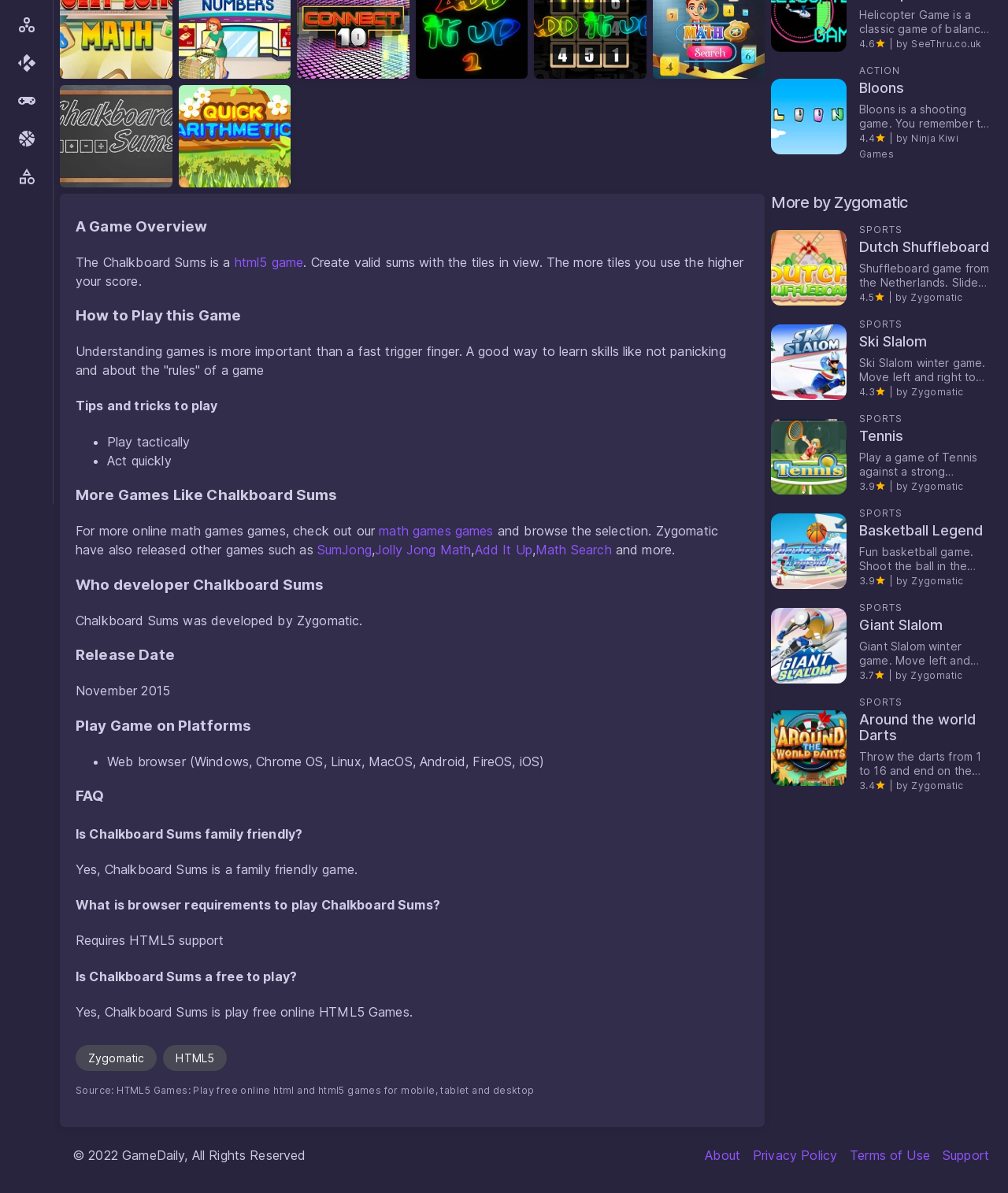Based on the description "value="Search"", find the bounding box of the specified UI element.

None